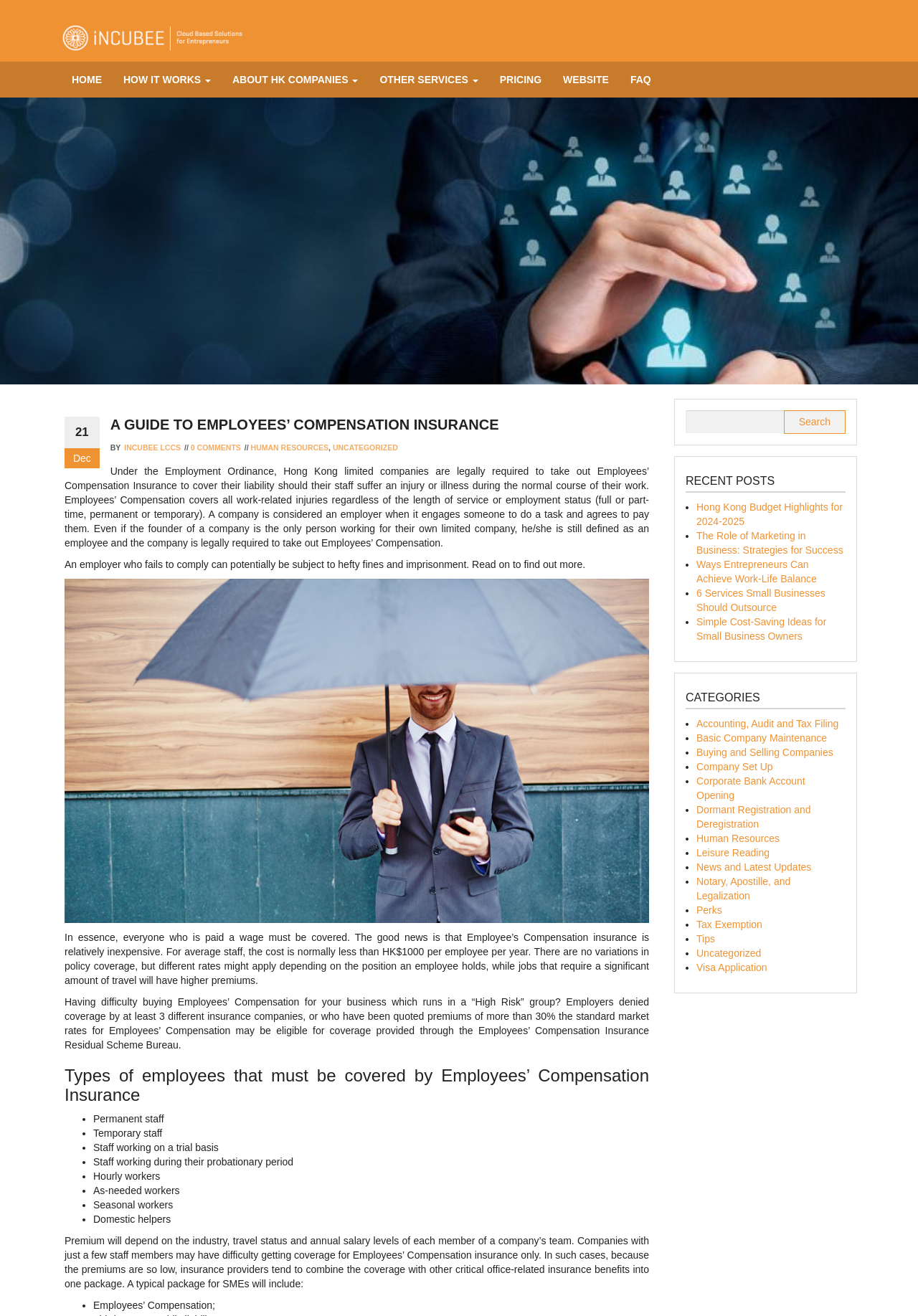Locate the bounding box coordinates of the area you need to click to fulfill this instruction: 'Click on the 'HOME' link'. The coordinates must be in the form of four float numbers ranging from 0 to 1: [left, top, right, bottom].

[0.066, 0.047, 0.123, 0.074]